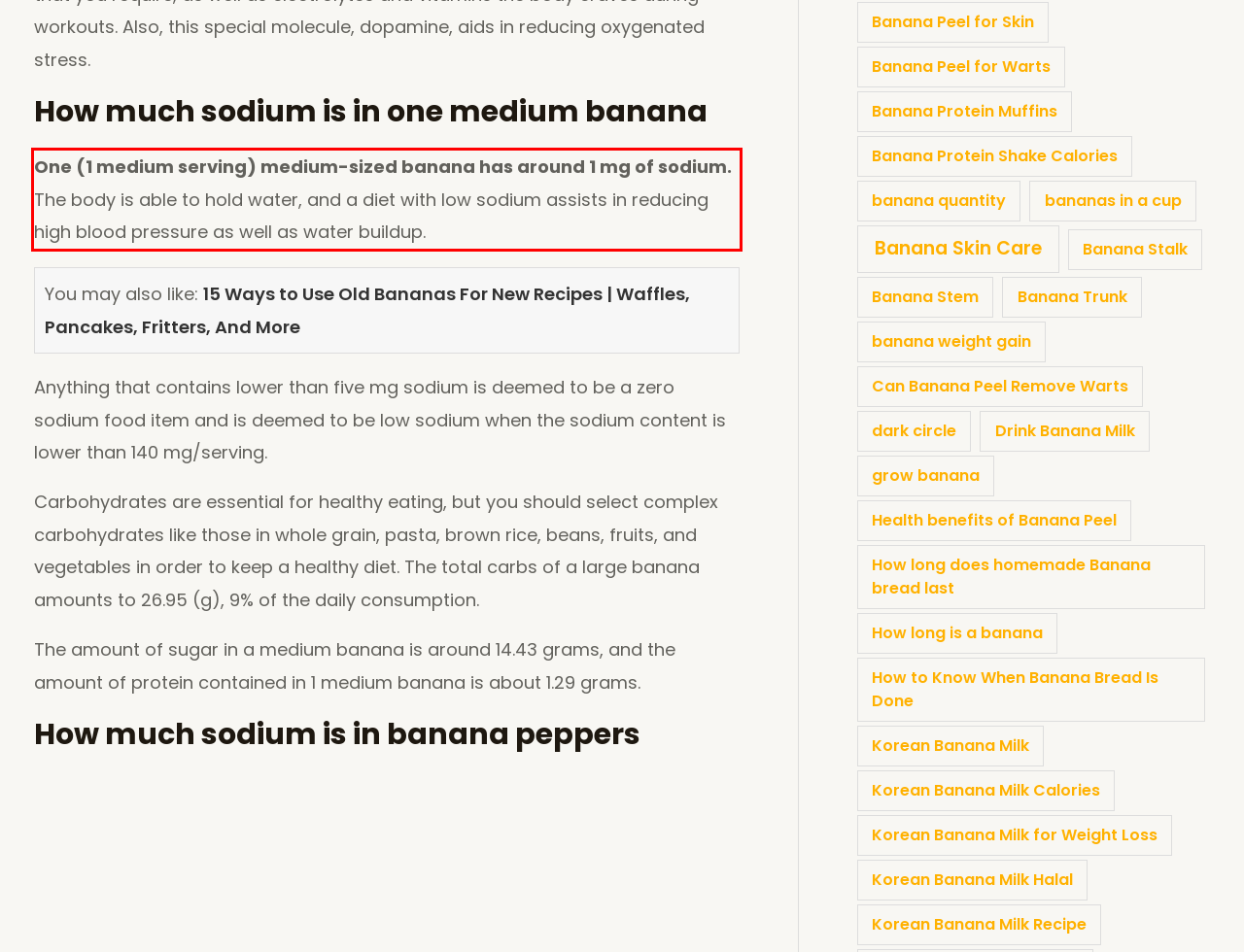Given a screenshot of a webpage containing a red bounding box, perform OCR on the text within this red bounding box and provide the text content.

One (1 medium serving) medium-sized banana has around 1 mg of sodium. The body is able to hold water, and a diet with low sodium assists in reducing high blood pressure as well as water buildup.